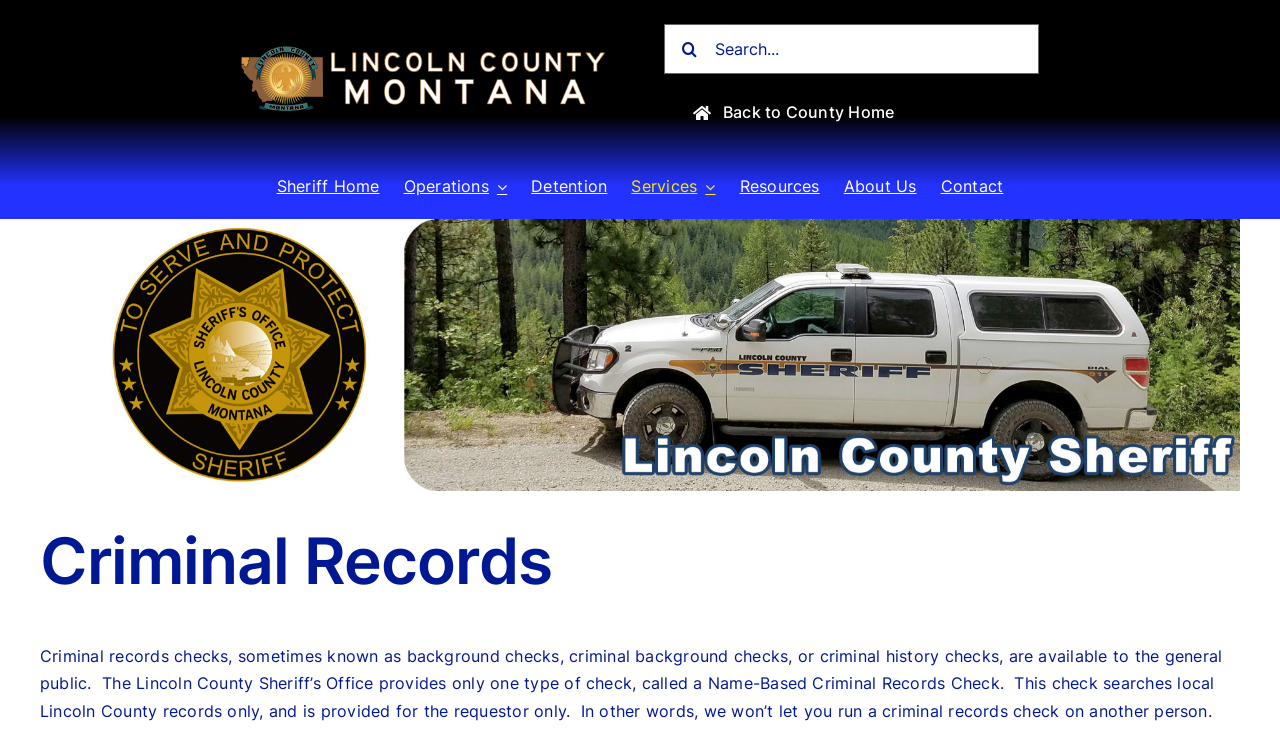Please find the bounding box coordinates of the element that you should click to achieve the following instruction: "Search for something". The coordinates should be presented as four float numbers between 0 and 1: [left, top, right, bottom].

[0.519, 0.032, 0.811, 0.099]